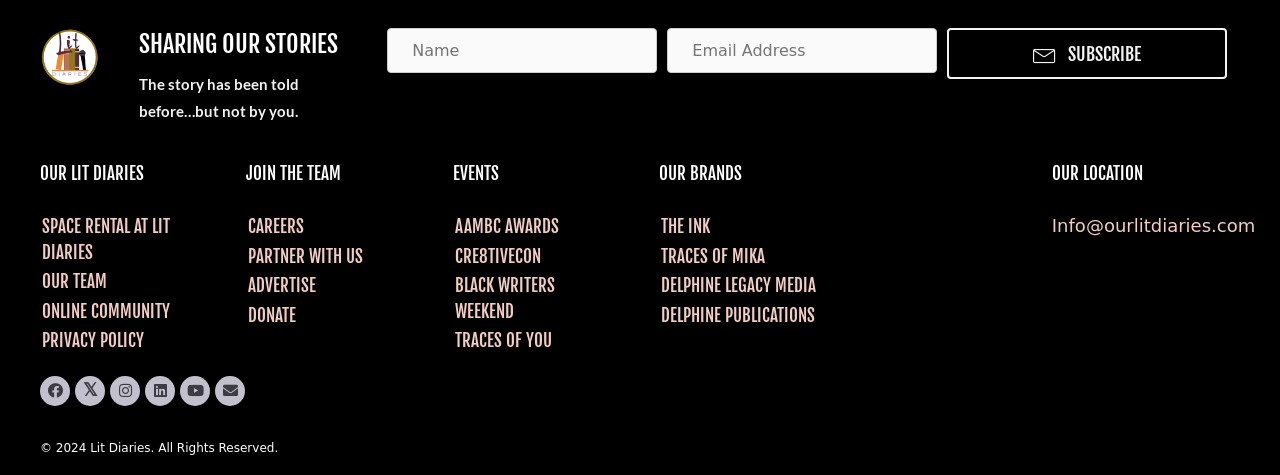Please specify the bounding box coordinates of the clickable region to carry out the following instruction: "Check our events". The coordinates should be four float numbers between 0 and 1, in the format [left, top, right, bottom].

[0.354, 0.447, 0.484, 0.749]